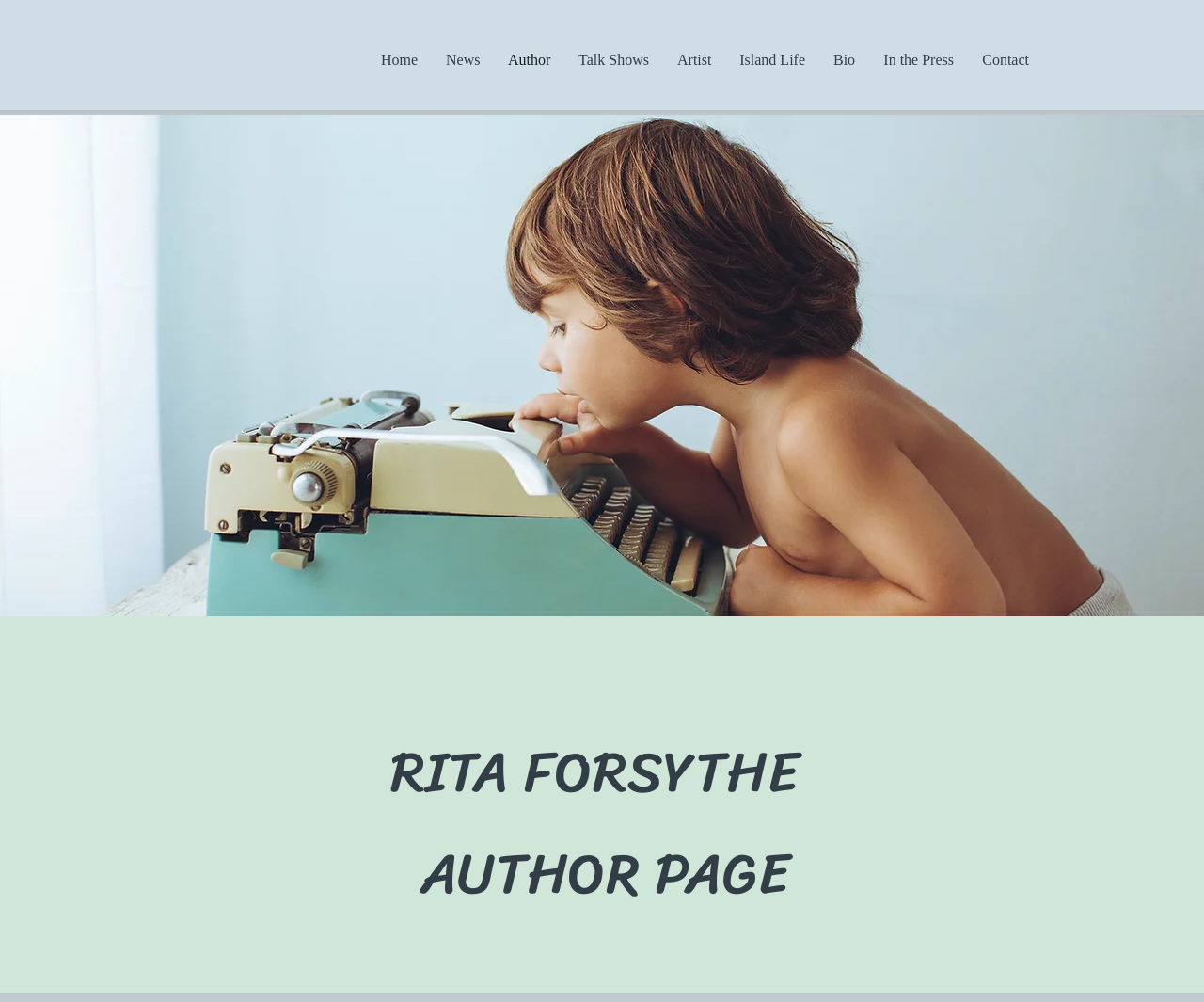What is the author's name?
From the screenshot, provide a brief answer in one word or phrase.

RITA FORSYTHE